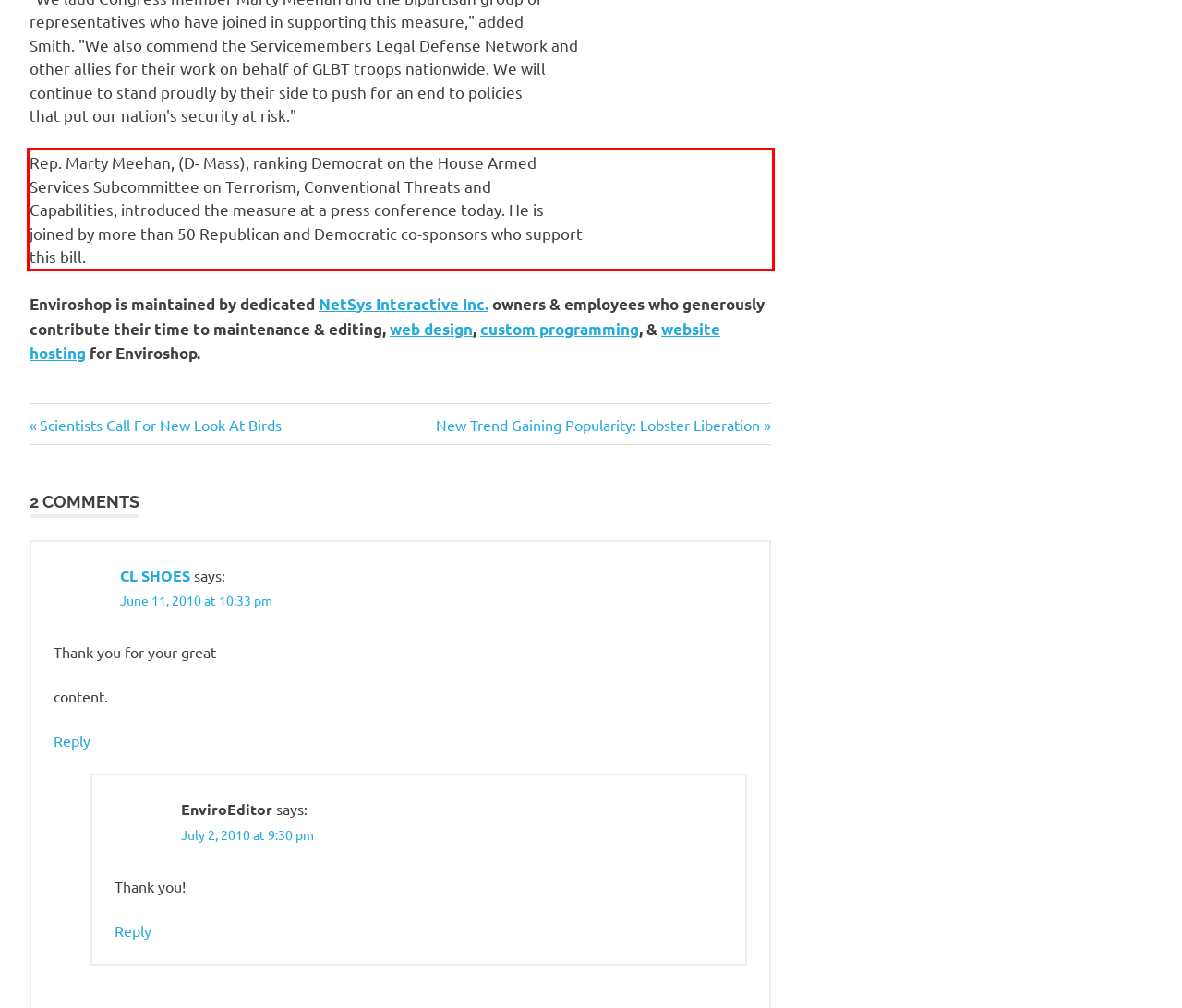You are provided with a screenshot of a webpage featuring a red rectangle bounding box. Extract the text content within this red bounding box using OCR.

Rep. Marty Meehan, (D- Mass), ranking Democrat on the House Armed Services Subcommittee on Terrorism, Conventional Threats and Capabilities, introduced the measure at a press conference today. He is joined by more than 50 Republican and Democratic co-sponsors who support this bill.